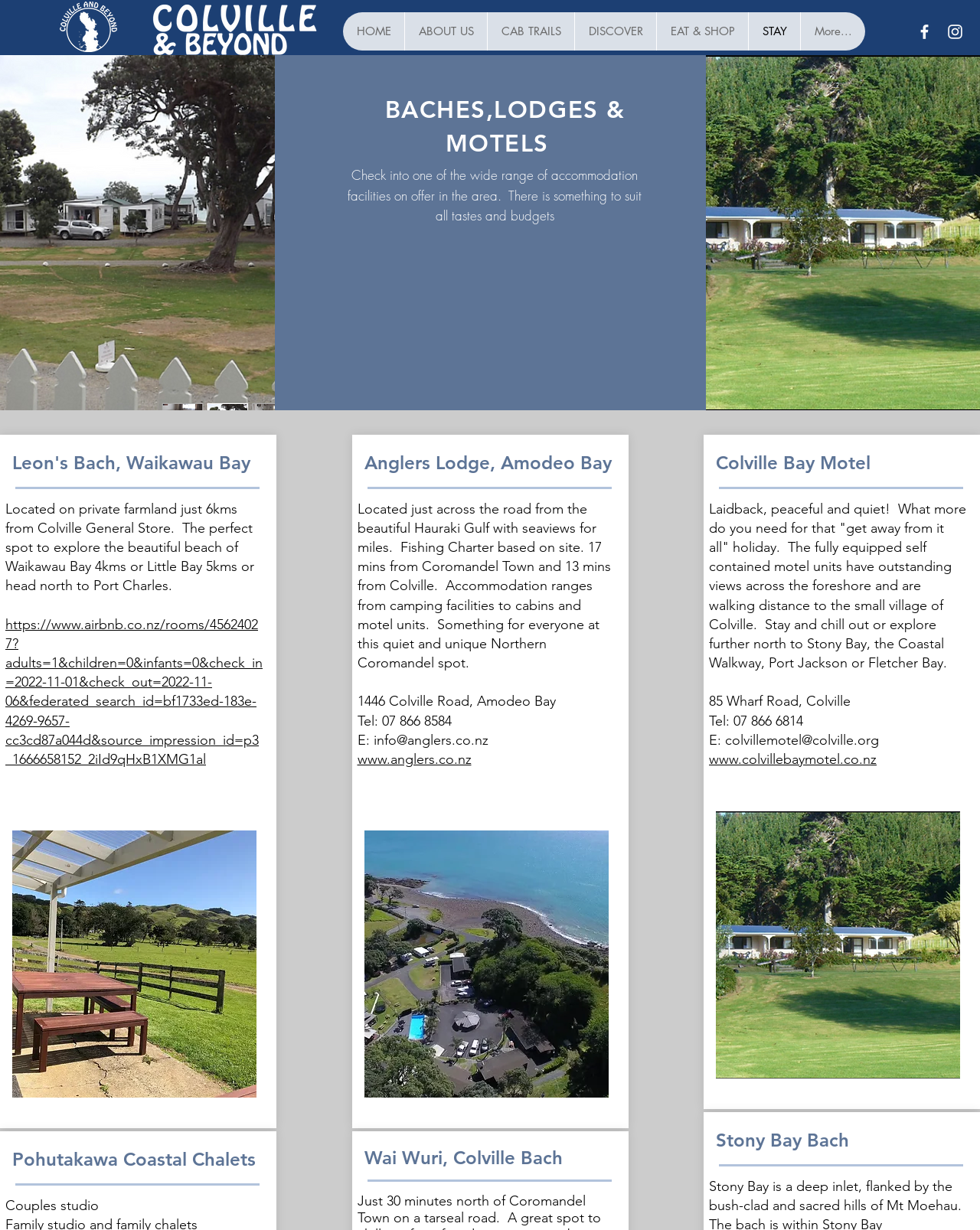Please respond to the question with a concise word or phrase:
What type of accommodations are listed on this webpage?

Baches, Lodges, Motels